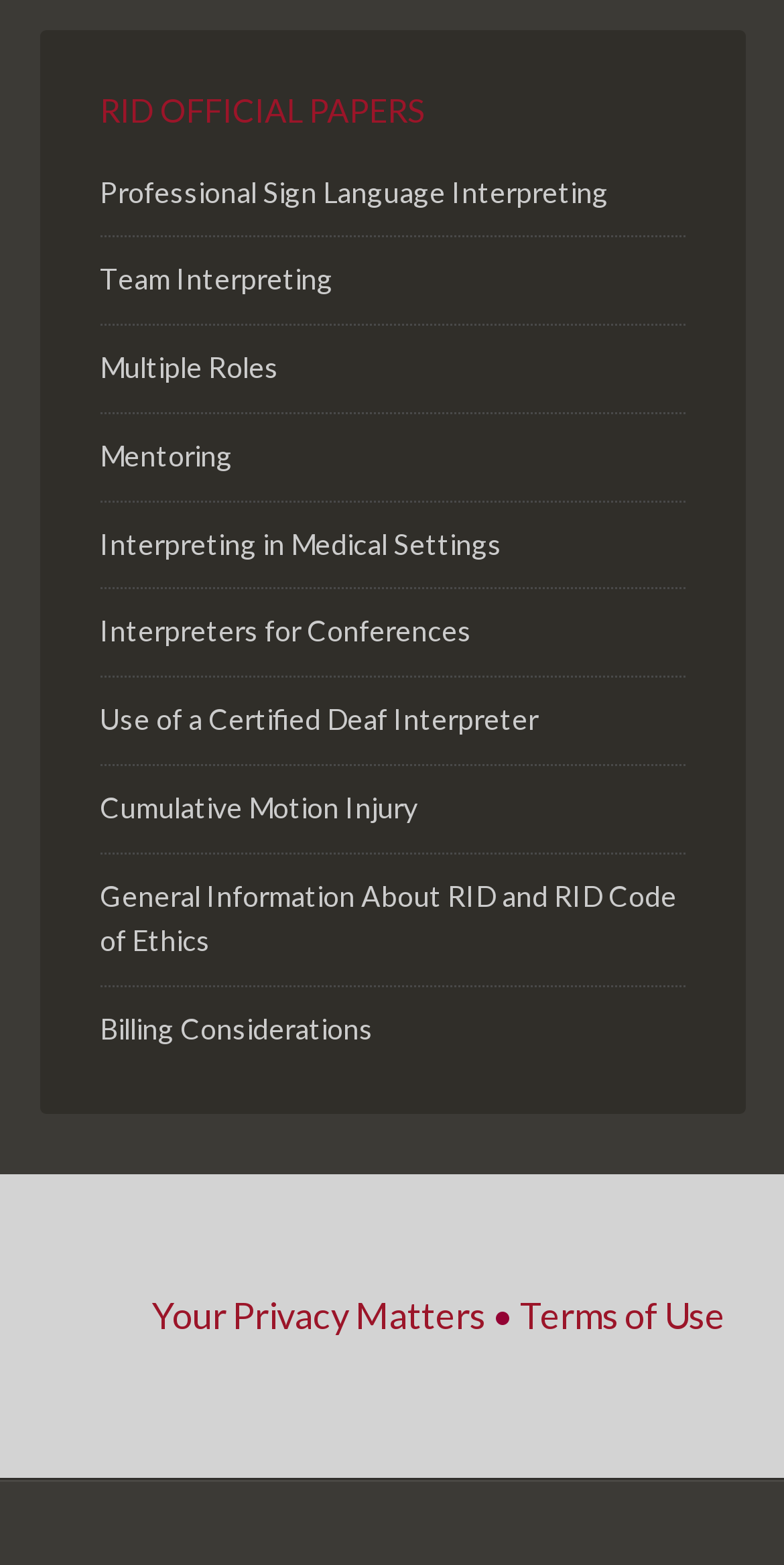Using a single word or phrase, answer the following question: 
How many links are under the 'Your Privacy Matters • Terms of Use' section?

2